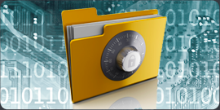Please provide a brief answer to the question using only one word or phrase: 
What is on the front of the digital folder?

Combination lock